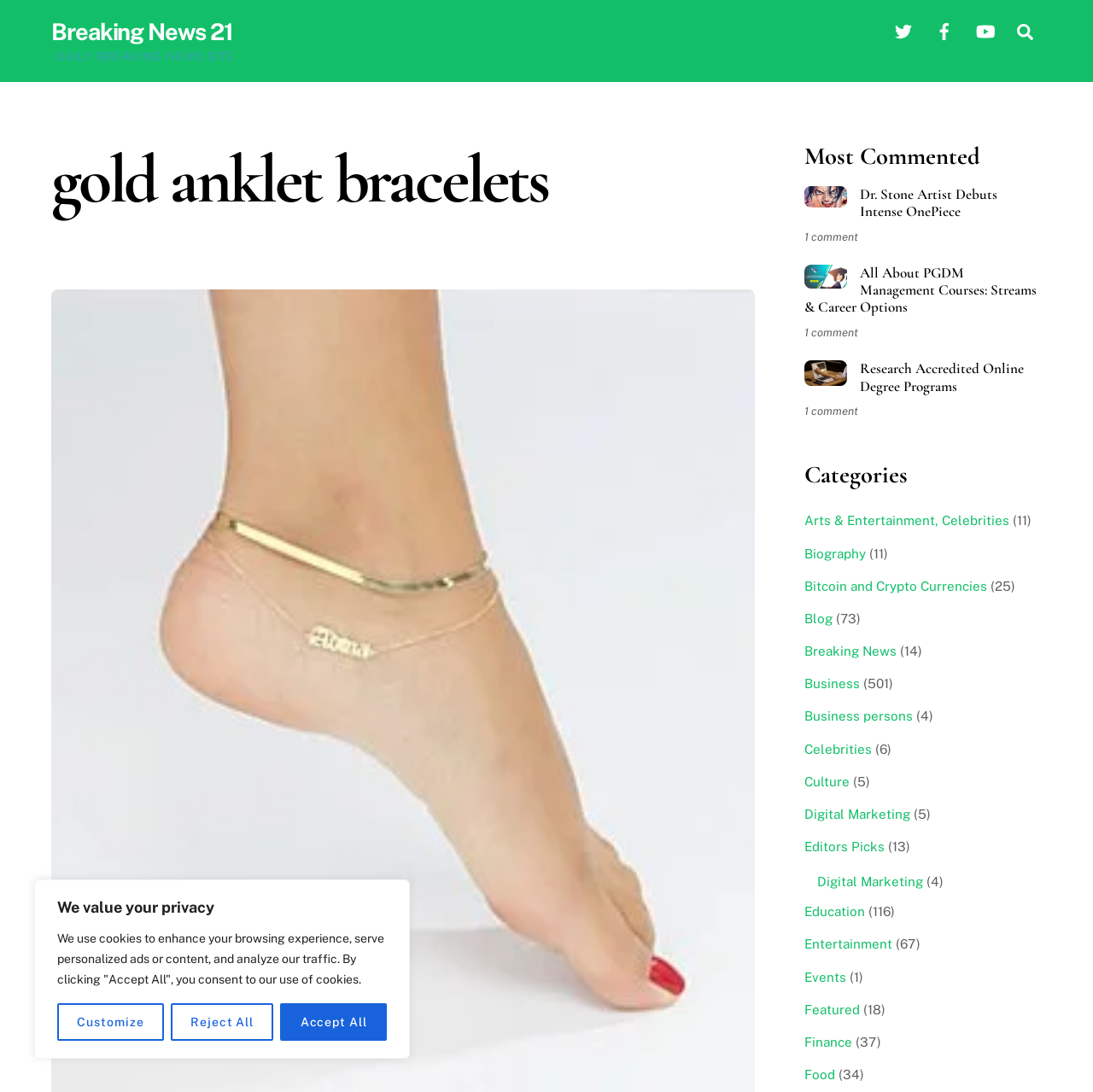Find the bounding box coordinates of the area that needs to be clicked in order to achieve the following instruction: "Back to top". The coordinates should be specified as four float numbers between 0 and 1, i.e., [left, top, right, bottom].

[0.966, 0.952, 0.996, 0.992]